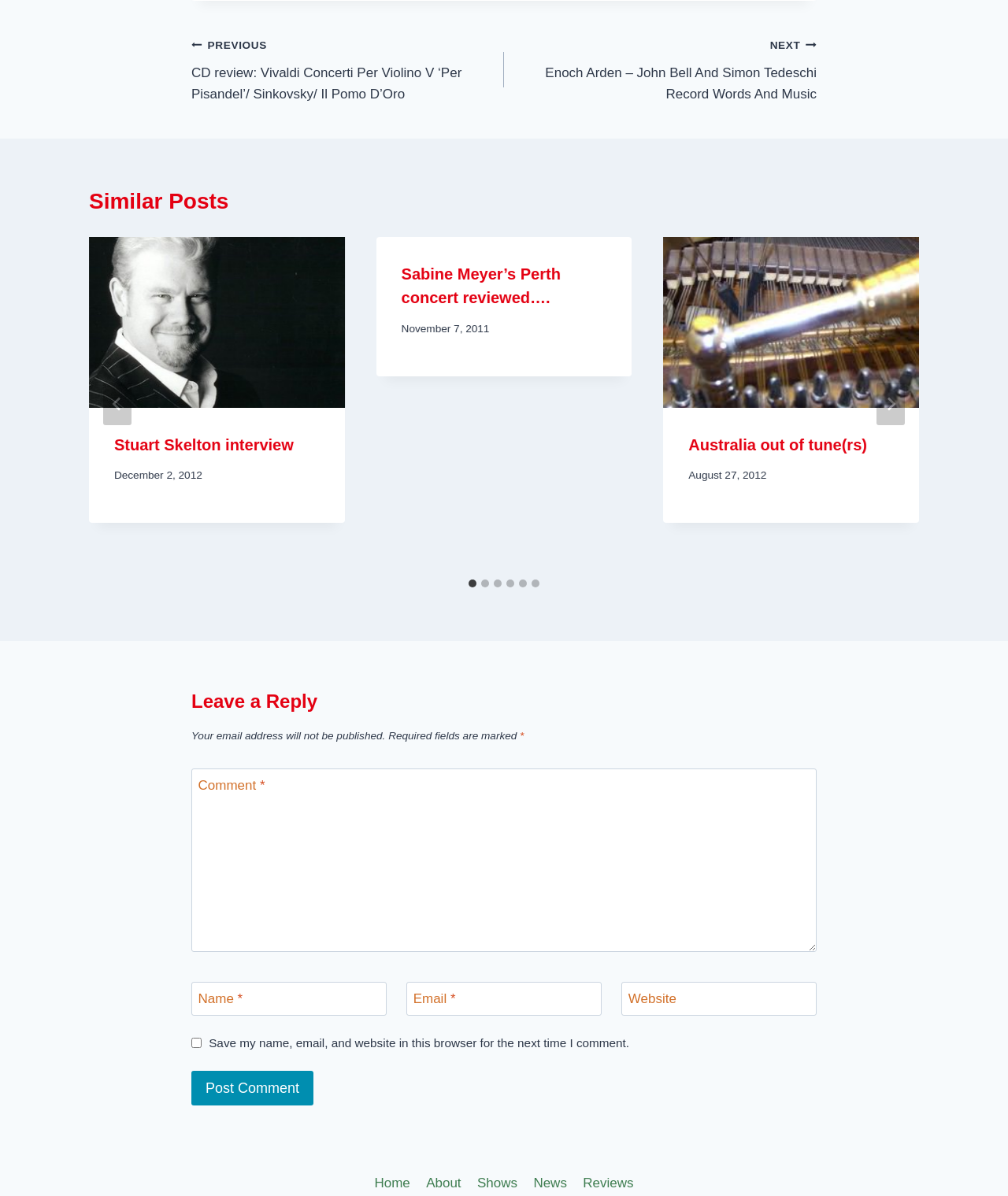Highlight the bounding box coordinates of the element you need to click to perform the following instruction: "Click on the 'Stuart Skelton interview' link."

[0.088, 0.198, 0.342, 0.341]